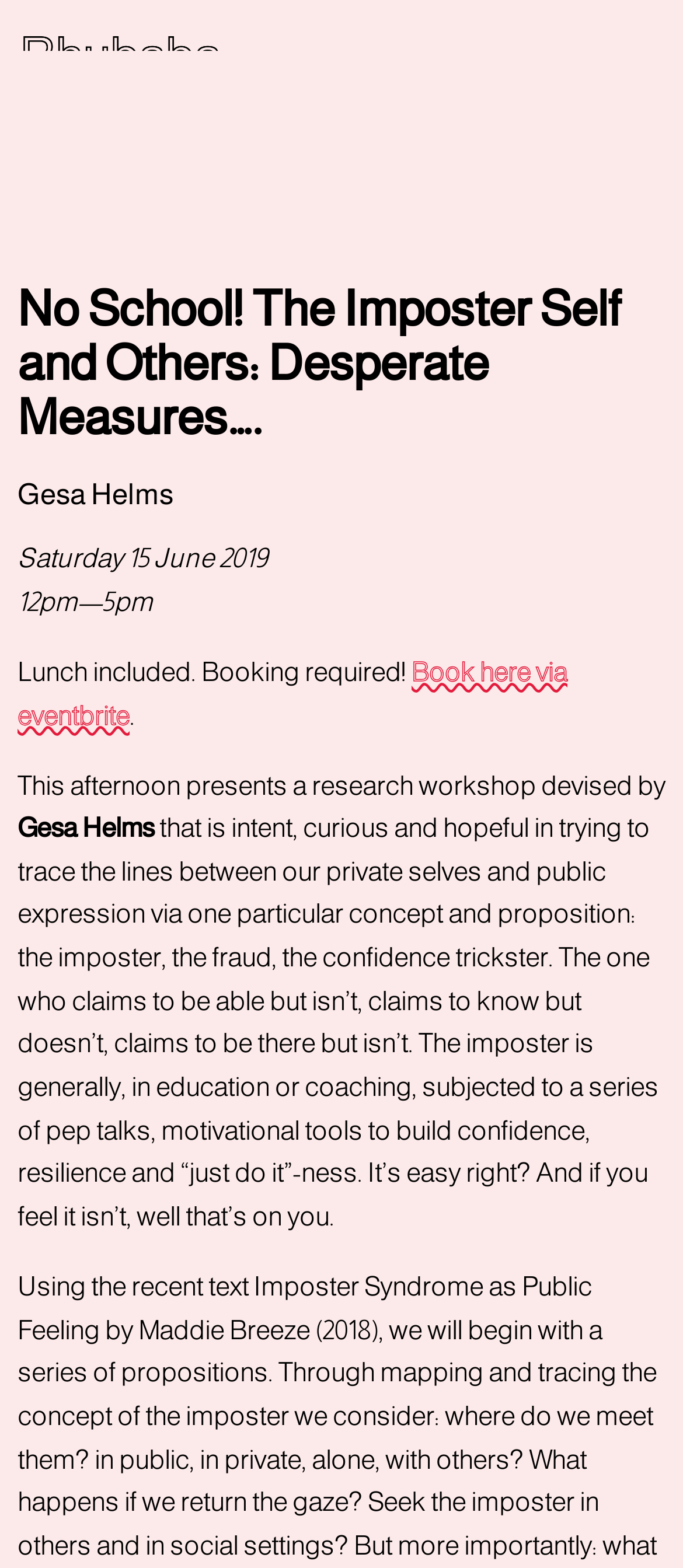How can I book for the event?
Based on the image, answer the question in a detailed manner.

I found the booking information by looking at the link element with the text 'Book here via eventbrite' which is located at the bounding box coordinates [0.026, 0.419, 0.831, 0.465].